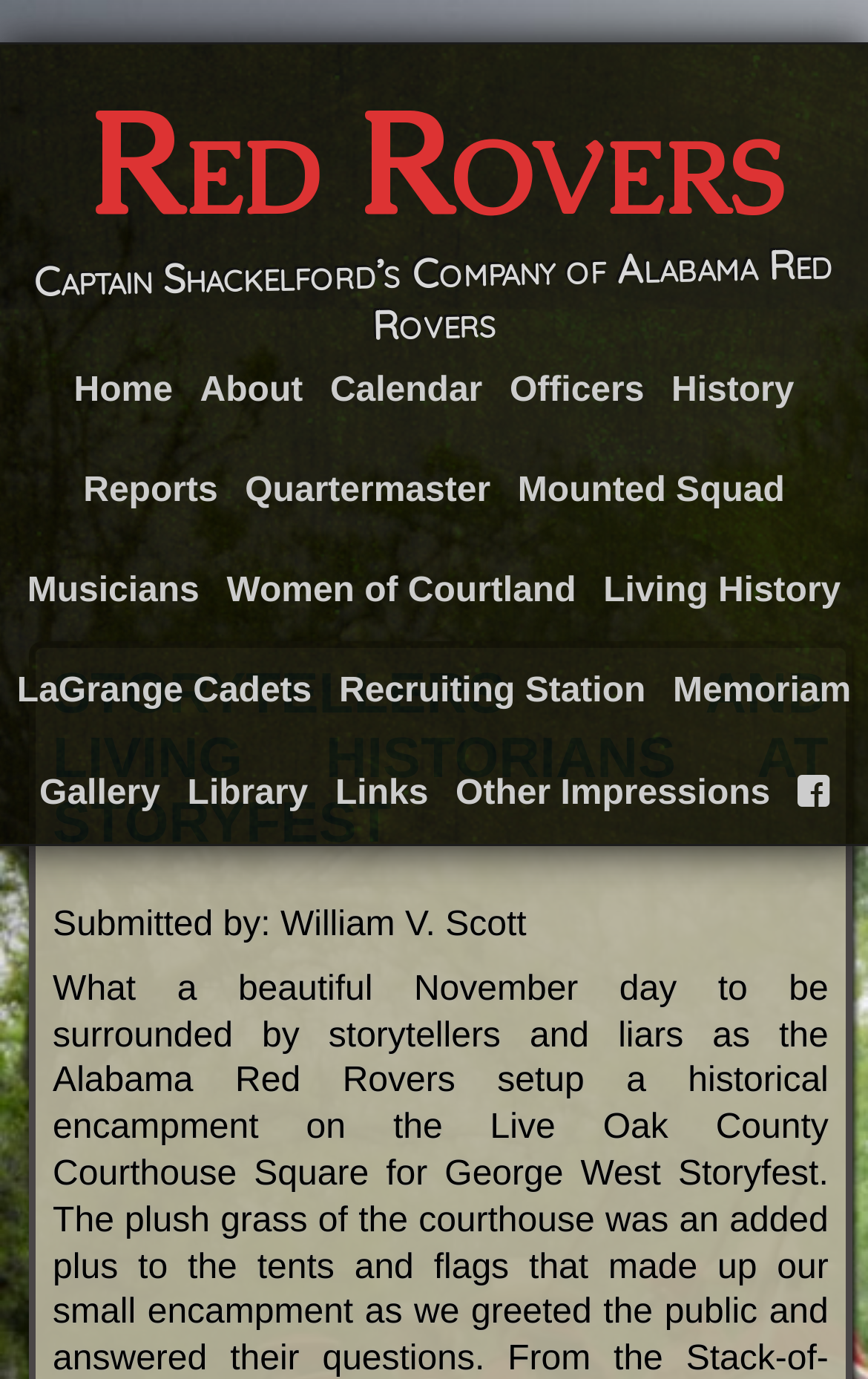What is the title of the second heading?
Please use the image to deliver a detailed and complete answer.

I looked for the second heading in the webpage and found it, which is 'STORYTELLERS AND LIVING HISTORIANS AT STORYFEST'. This heading is located below the top navigation menu.